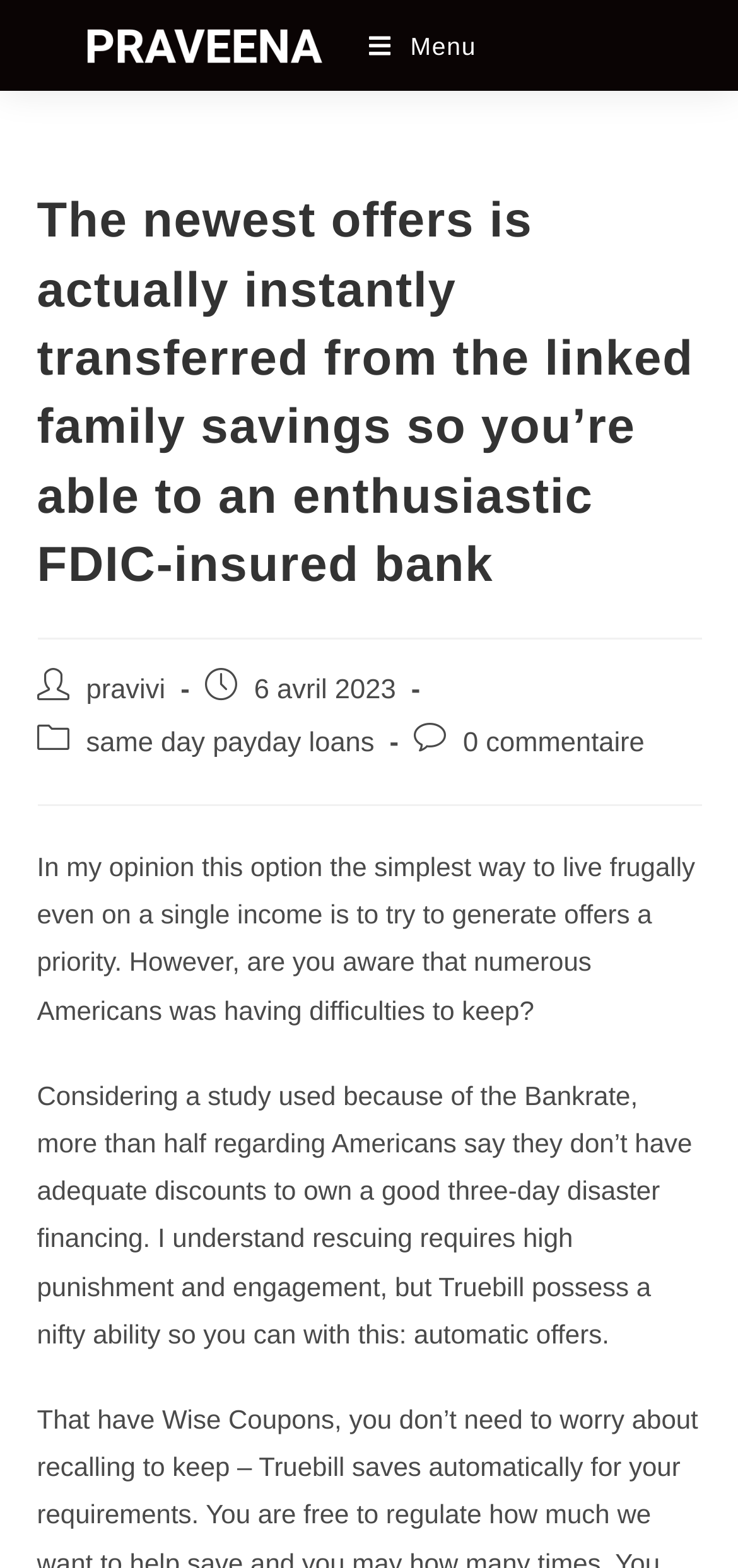Determine the bounding box coordinates for the HTML element mentioned in the following description: "alt="Praveena"". The coordinates should be a list of four floats ranging from 0 to 1, represented as [left, top, right, bottom].

[0.05, 0.018, 0.5, 0.037]